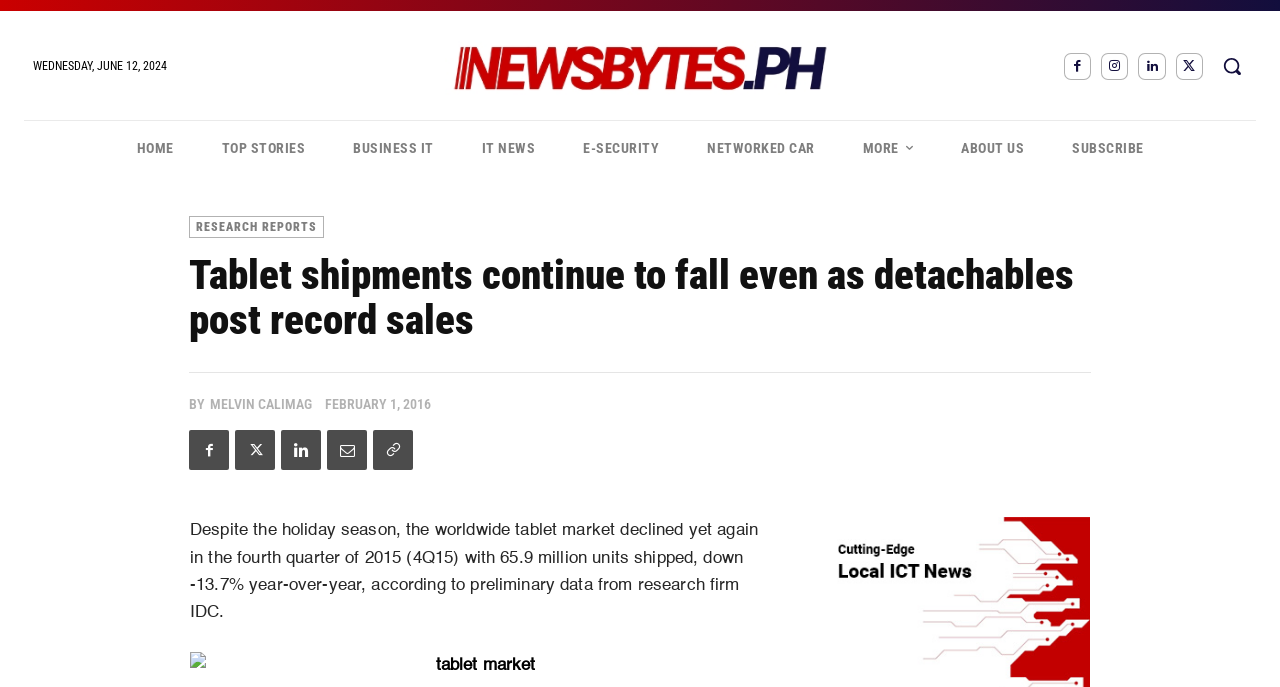Provide a single word or phrase answer to the question: 
How many links are in the top navigation bar?

9